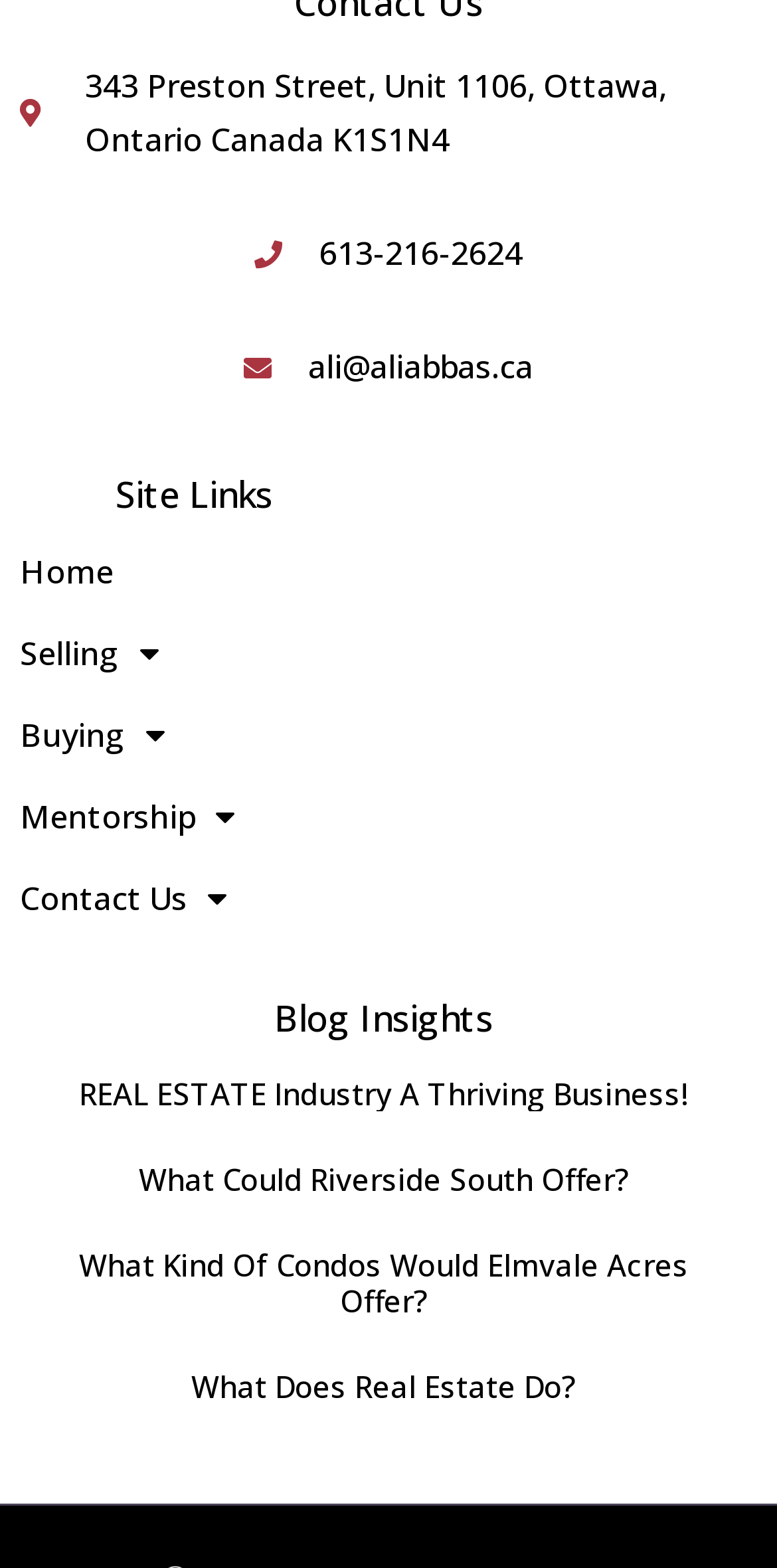Please identify the bounding box coordinates of the element that needs to be clicked to execute the following command: "View the 'REAL ESTATE Industry A Thriving Business!' article". Provide the bounding box using four float numbers between 0 and 1, formatted as [left, top, right, bottom].

[0.101, 0.684, 0.886, 0.709]